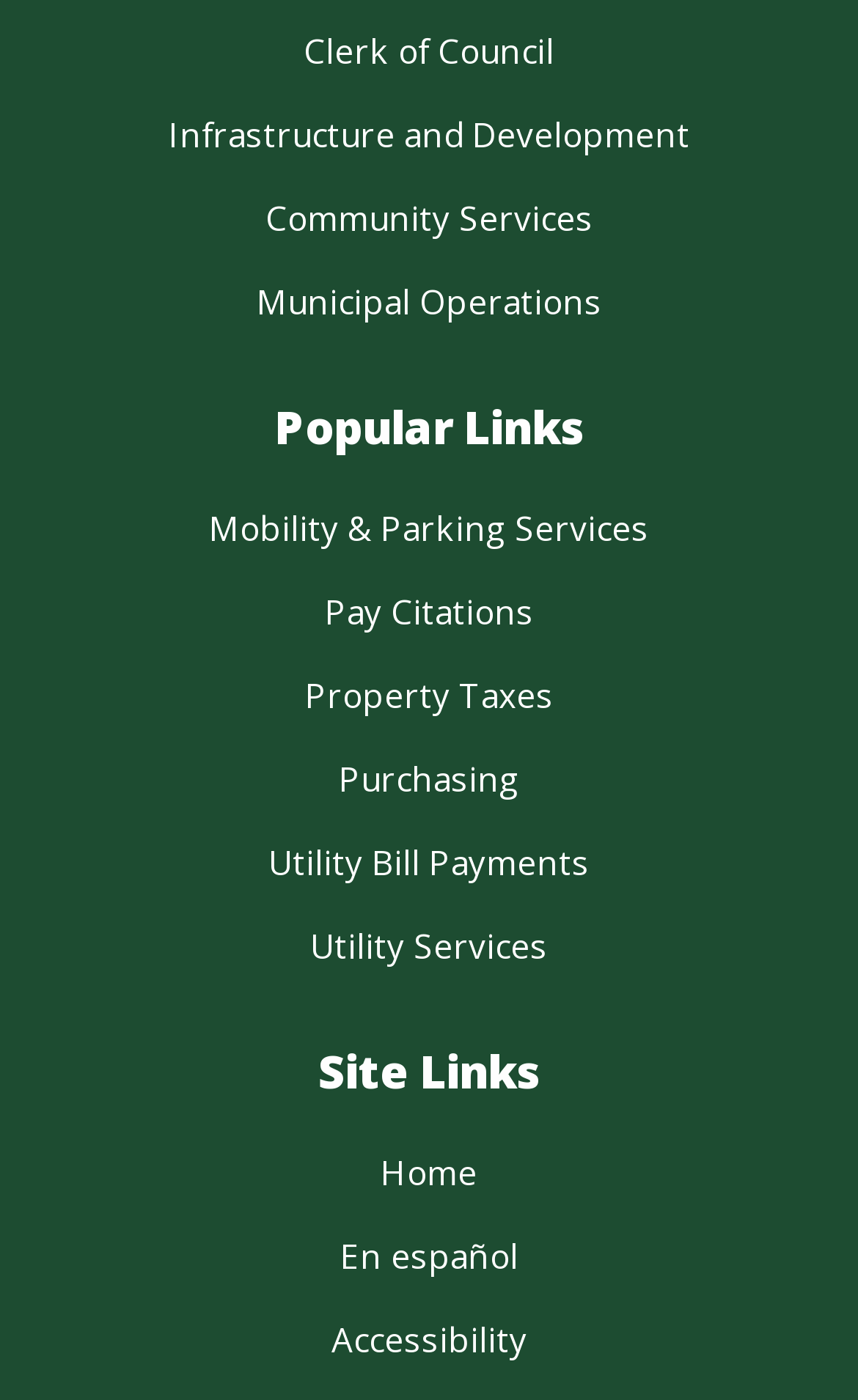How many sections are there on the webpage?
Look at the image and answer the question using a single word or phrase.

2